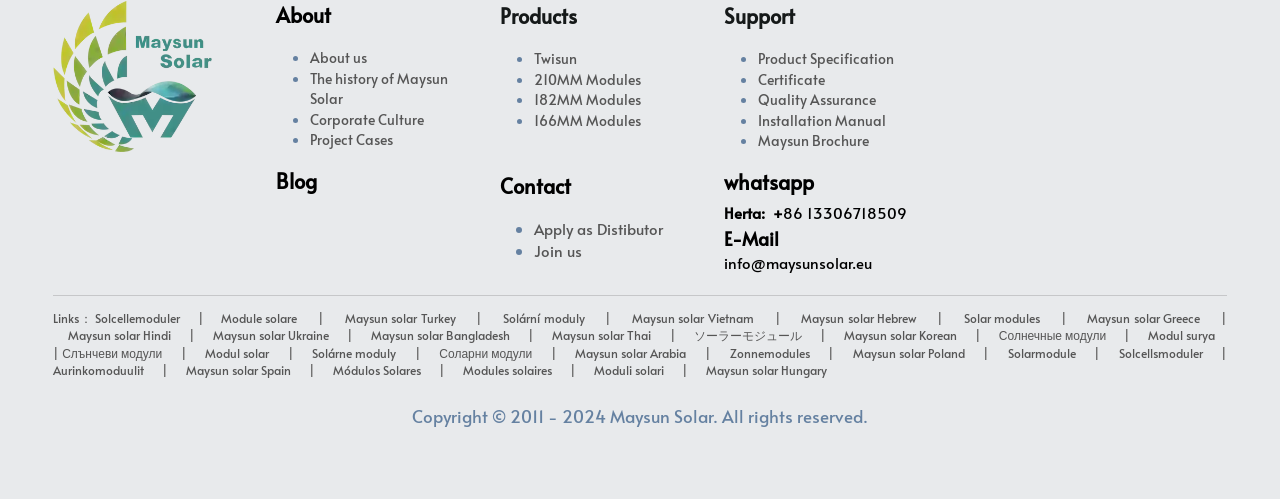Please indicate the bounding box coordinates of the element's region to be clicked to achieve the instruction: "Explore Maysun solar Turkey". Provide the coordinates as four float numbers between 0 and 1, i.e., [left, top, right, bottom].

[0.269, 0.621, 0.356, 0.653]